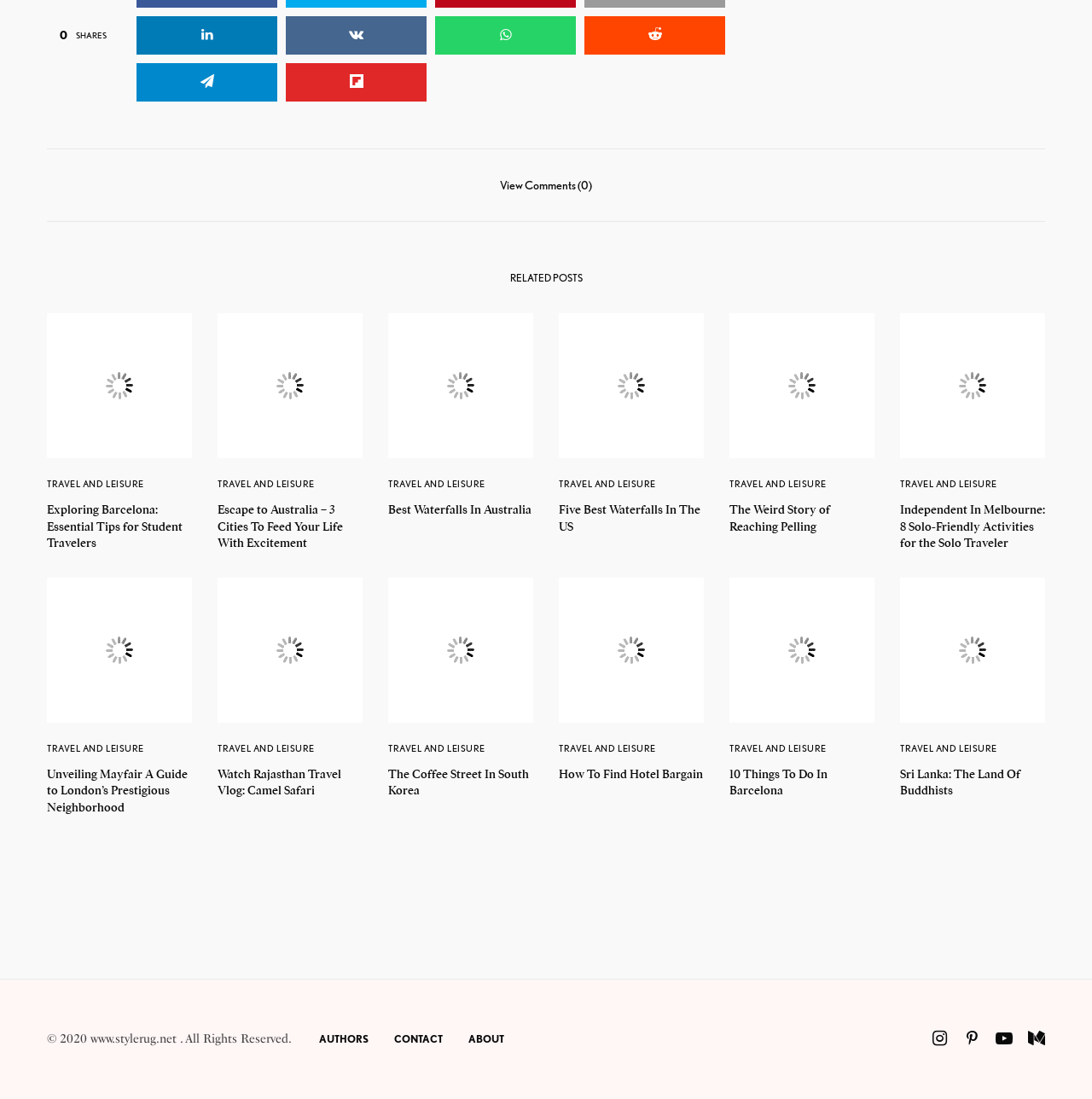Please find the bounding box for the UI element described by: "Travel and Leisure".

[0.355, 0.675, 0.444, 0.686]